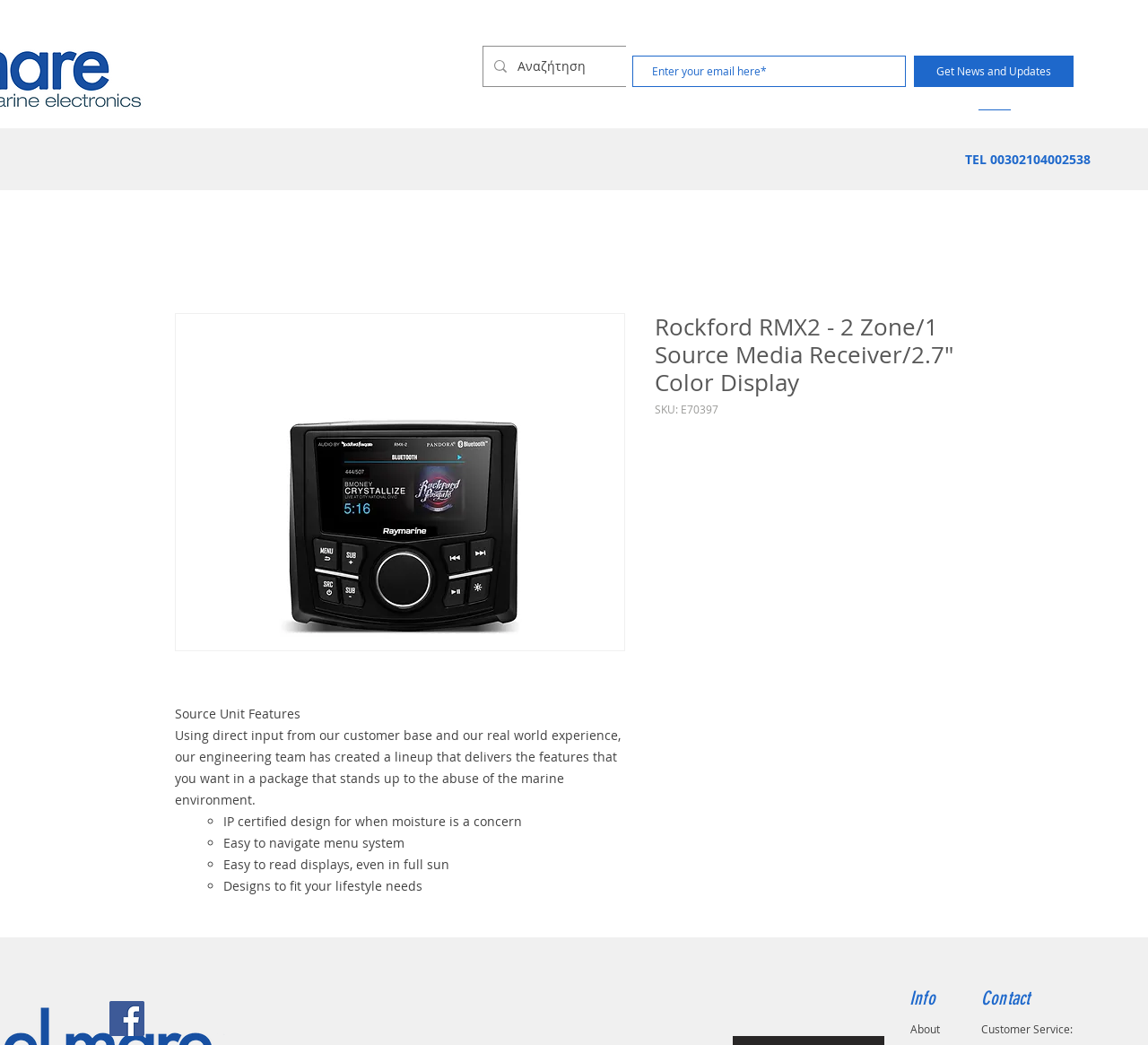Please predict the bounding box coordinates of the element's region where a click is necessary to complete the following instruction: "Click on Sonar". The coordinates should be represented by four float numbers between 0 and 1, i.e., [left, top, right, bottom].

[0.198, 0.118, 0.245, 0.161]